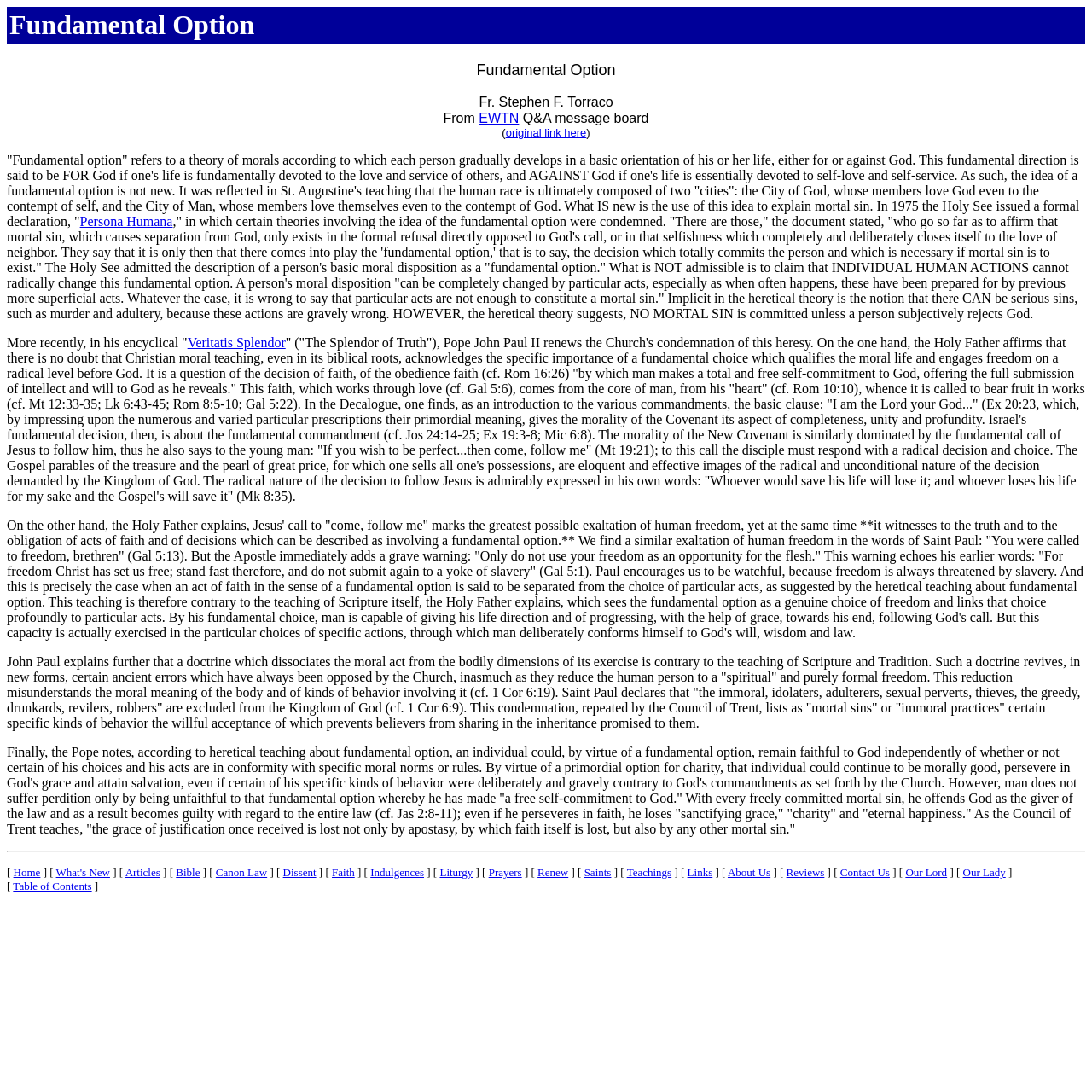Please determine the bounding box coordinates of the area that needs to be clicked to complete this task: 'Click on 'EWTN''. The coordinates must be four float numbers between 0 and 1, formatted as [left, top, right, bottom].

[0.439, 0.102, 0.475, 0.115]